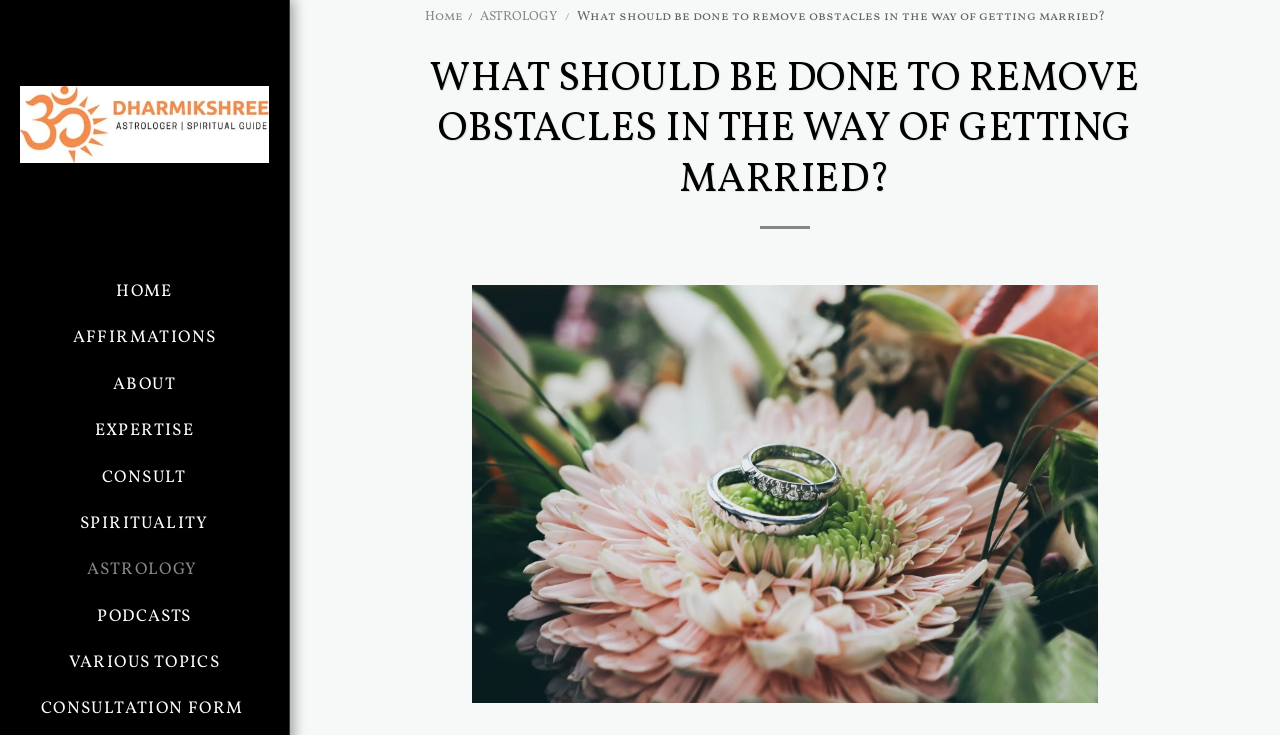Give a one-word or short phrase answer to the question: 
Is there an image on the webpage?

Yes